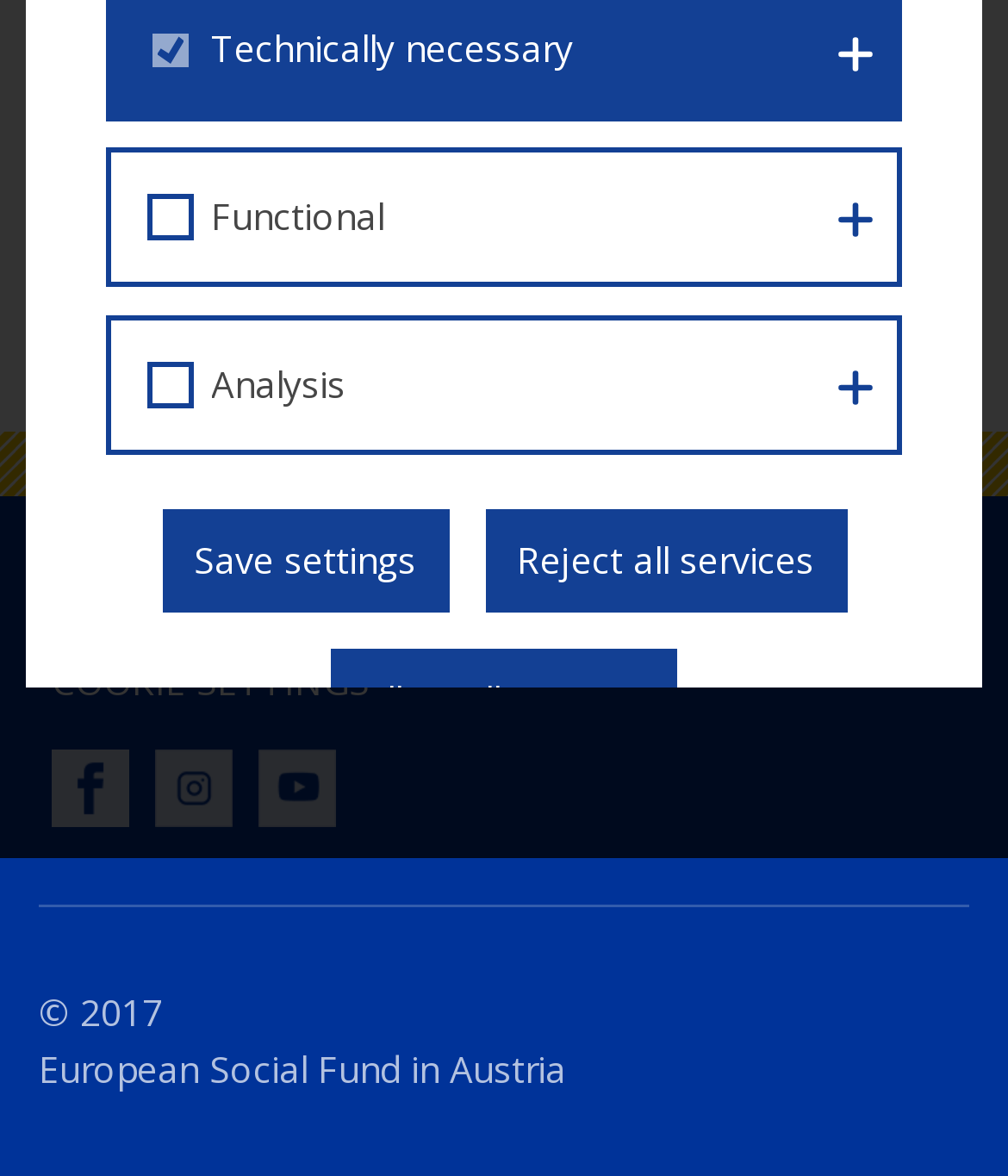Given the element description: "Allow all services", predict the bounding box coordinates of the UI element it refers to, using four float numbers between 0 and 1, i.e., [left, top, right, bottom].

[0.328, 0.552, 0.672, 0.64]